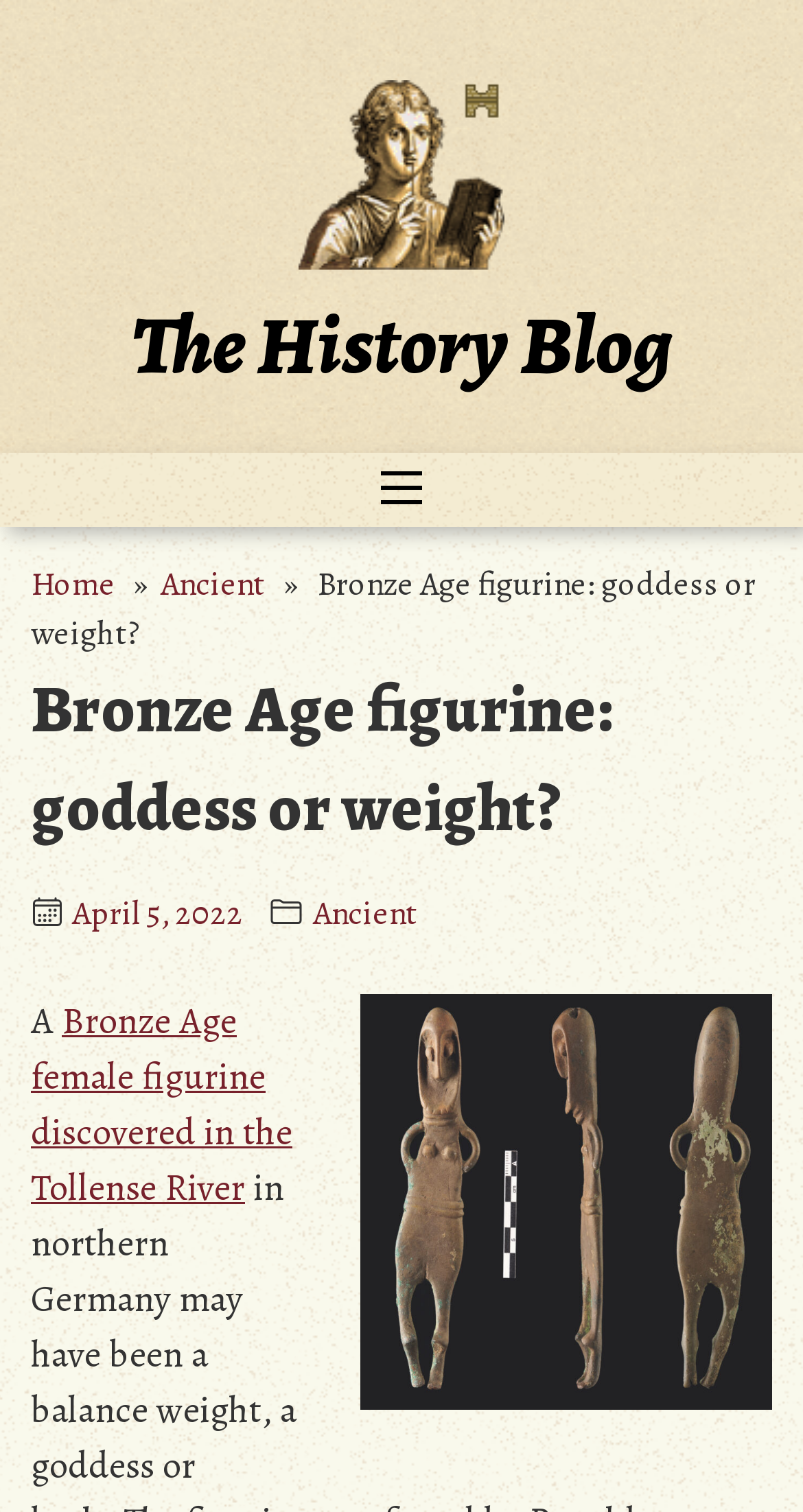Generate a comprehensive description of the webpage.

The webpage is about a Bronze Age figurine, with a title that questions whether it is a goddess or a weight. At the top left, there is a link to "The History Blog" accompanied by an image with the same name. Below this, there is a heading with the same text, "The History Blog". 

To the right of the top section, there is a button labeled "Toggle navigation" which, when expanded, reveals a header with several links and images. The links include "Home", "Ancient", and "Bronze Age figurine: goddess or weight?", with some static text and separator characters in between. There is also an image of a calendar outline and a folder outline, each accompanied by a link to "April 5, 2022" and "Ancient", respectively. 

Below the header, there is a large block of text, which appears to be the main content of the webpage. The text starts with a letter "A" and continues with a link to an article about a Bronze Age female figurine discovered in the Tollense River.